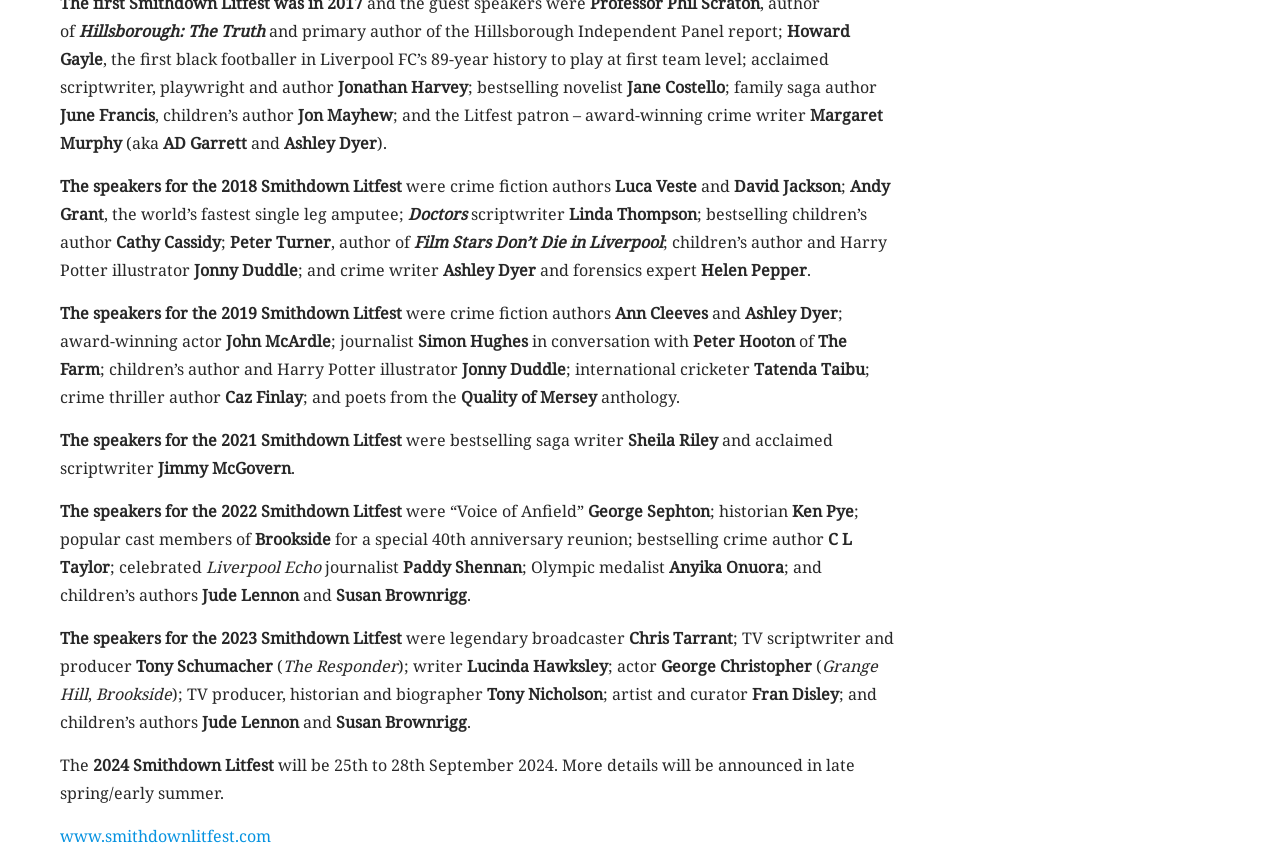What is the name of the book written by Peter Turner?
Use the screenshot to answer the question with a single word or phrase.

Film Stars Don’t Die in Liverpool